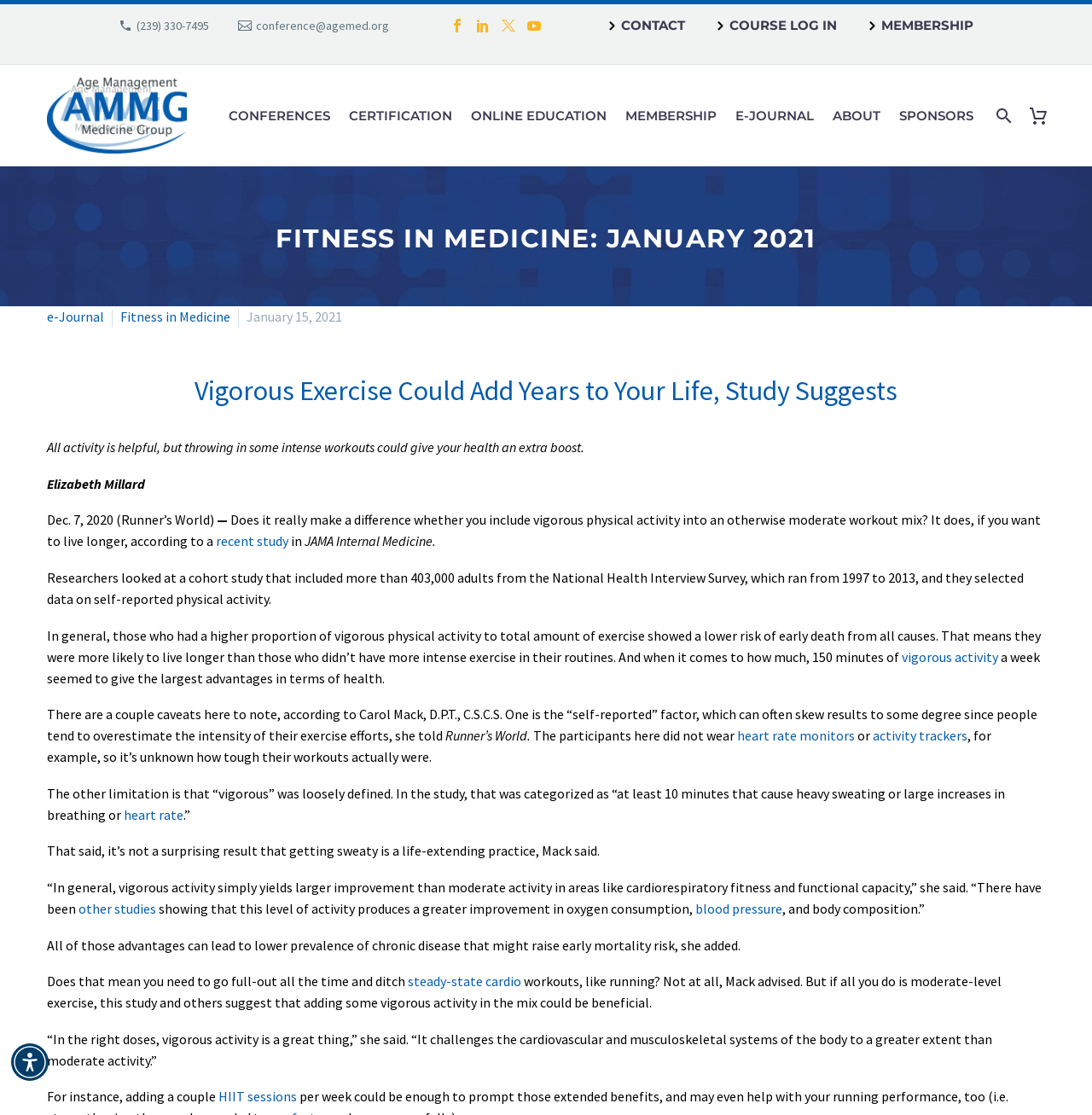How many minutes of vigorous activity per week is recommended?
Use the screenshot to answer the question with a single word or phrase.

150 minutes